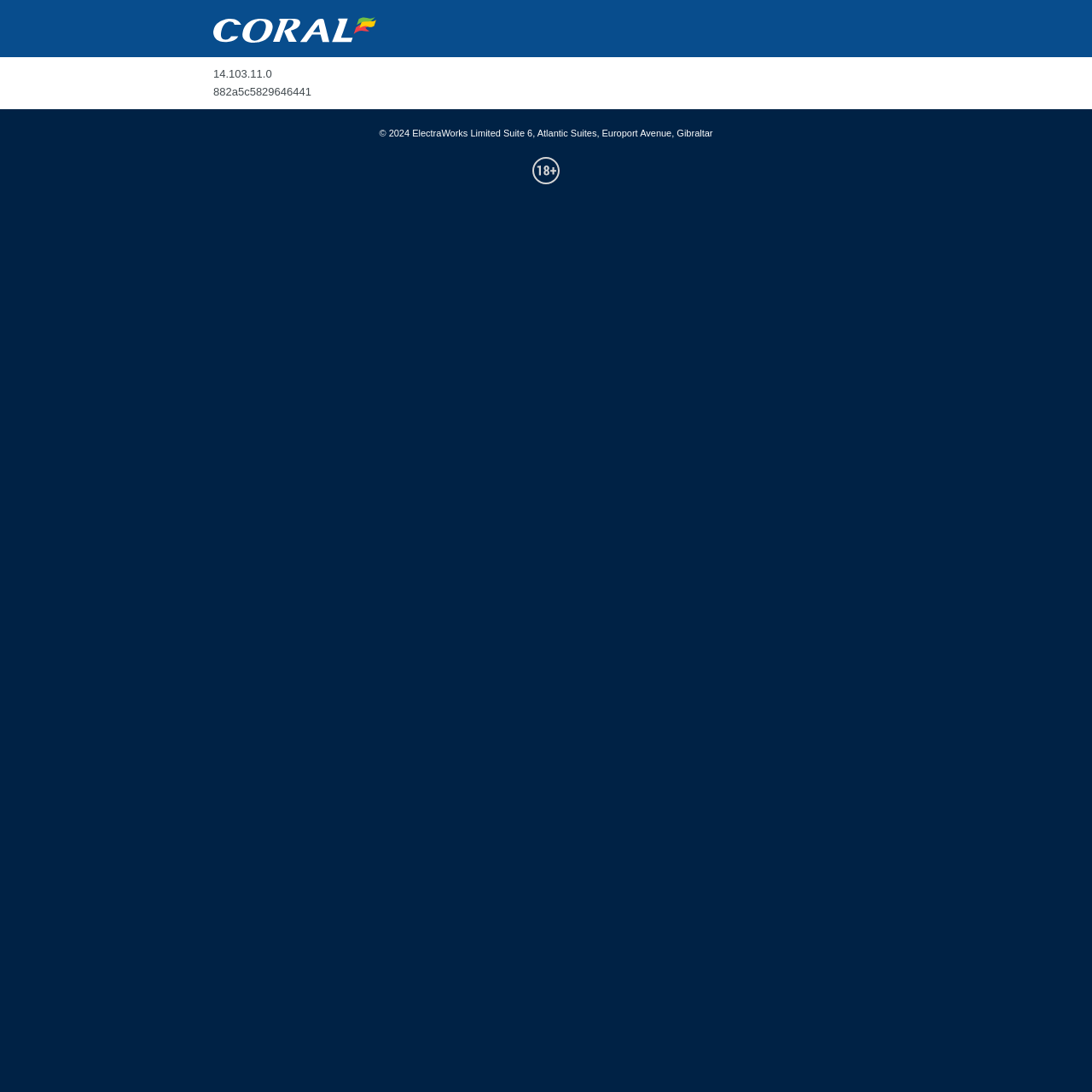Based on the image, give a detailed response to the question: What is the purpose of the image at the bottom?

The image at the bottom of the webpage, located in the footer section, appears to be an icon, but its specific purpose is not clear from the given webpage.